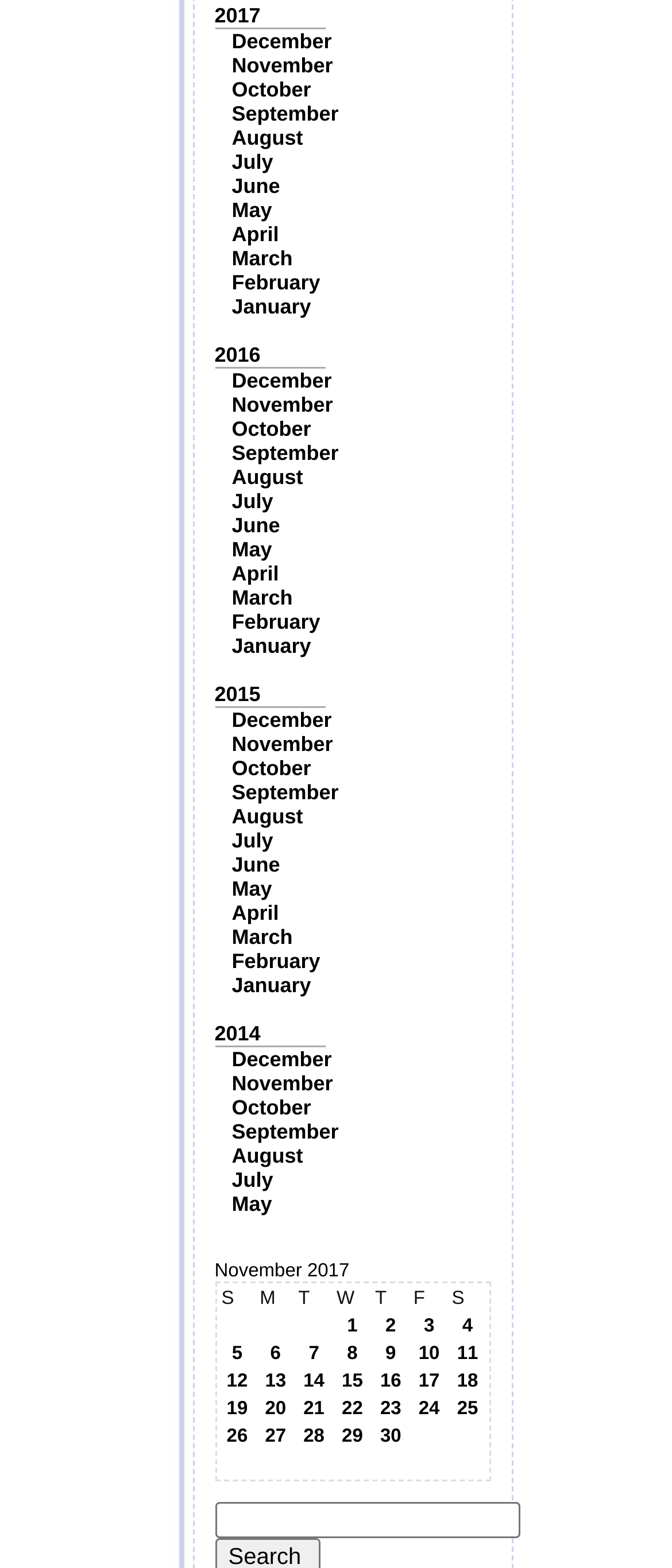Refer to the screenshot and answer the following question in detail:
What year is the calendar for?

The calendar is for the year 2017, which can be inferred from the links '2017', 'December', 'November', ..., 'January' at the top of the webpage.